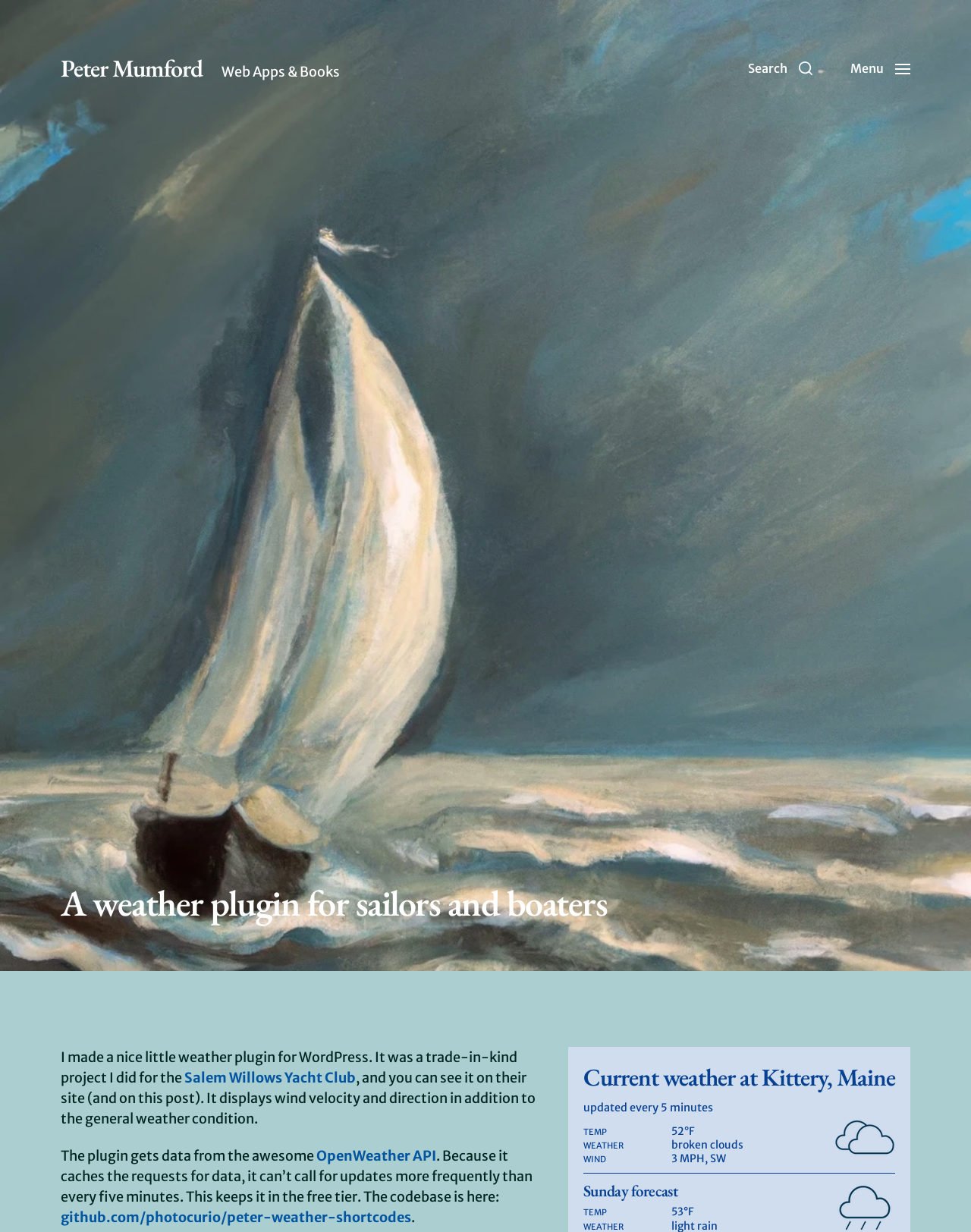Please reply with a single word or brief phrase to the question: 
How often is the weather data updated?

every 5 minutes